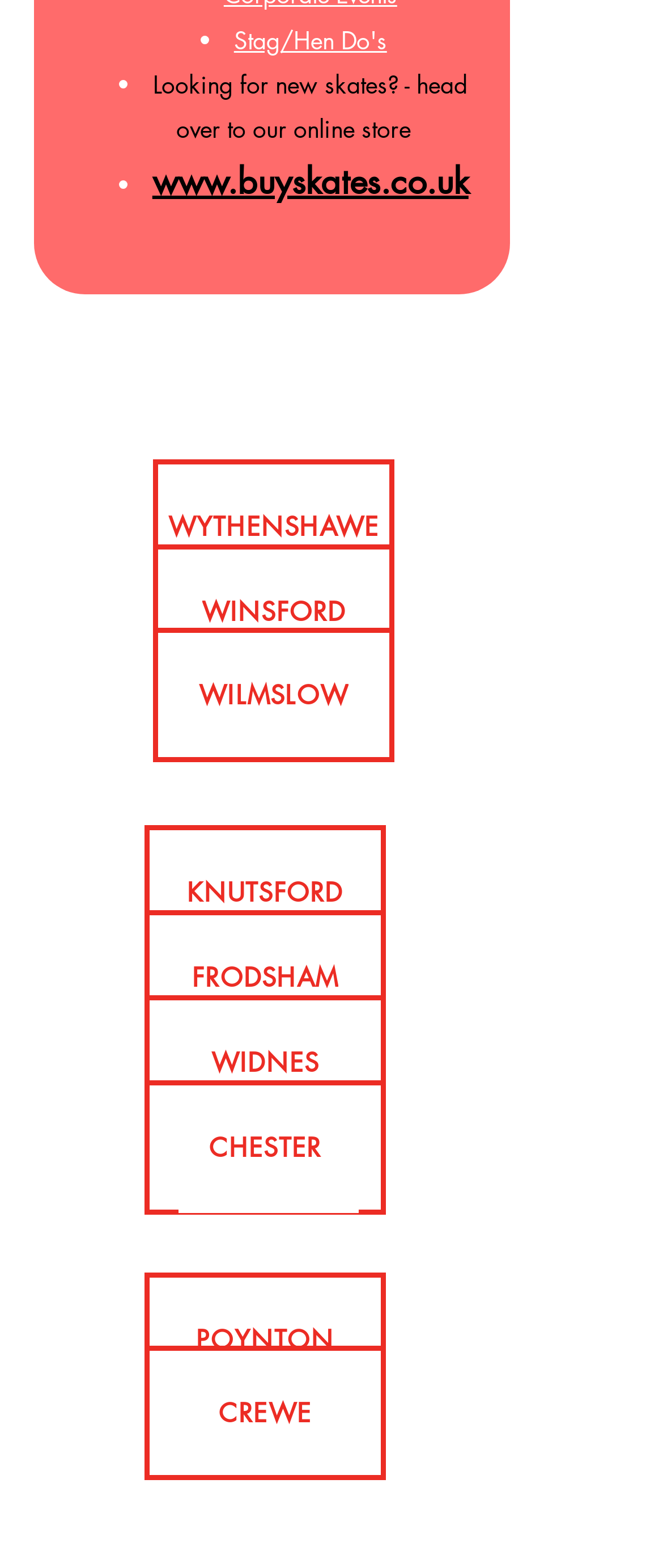Refer to the screenshot and answer the following question in detail:
What is the last location listed on the webpage?

By examining the webpage, I found that the last link listed is 'CREWE', which corresponds to a location.